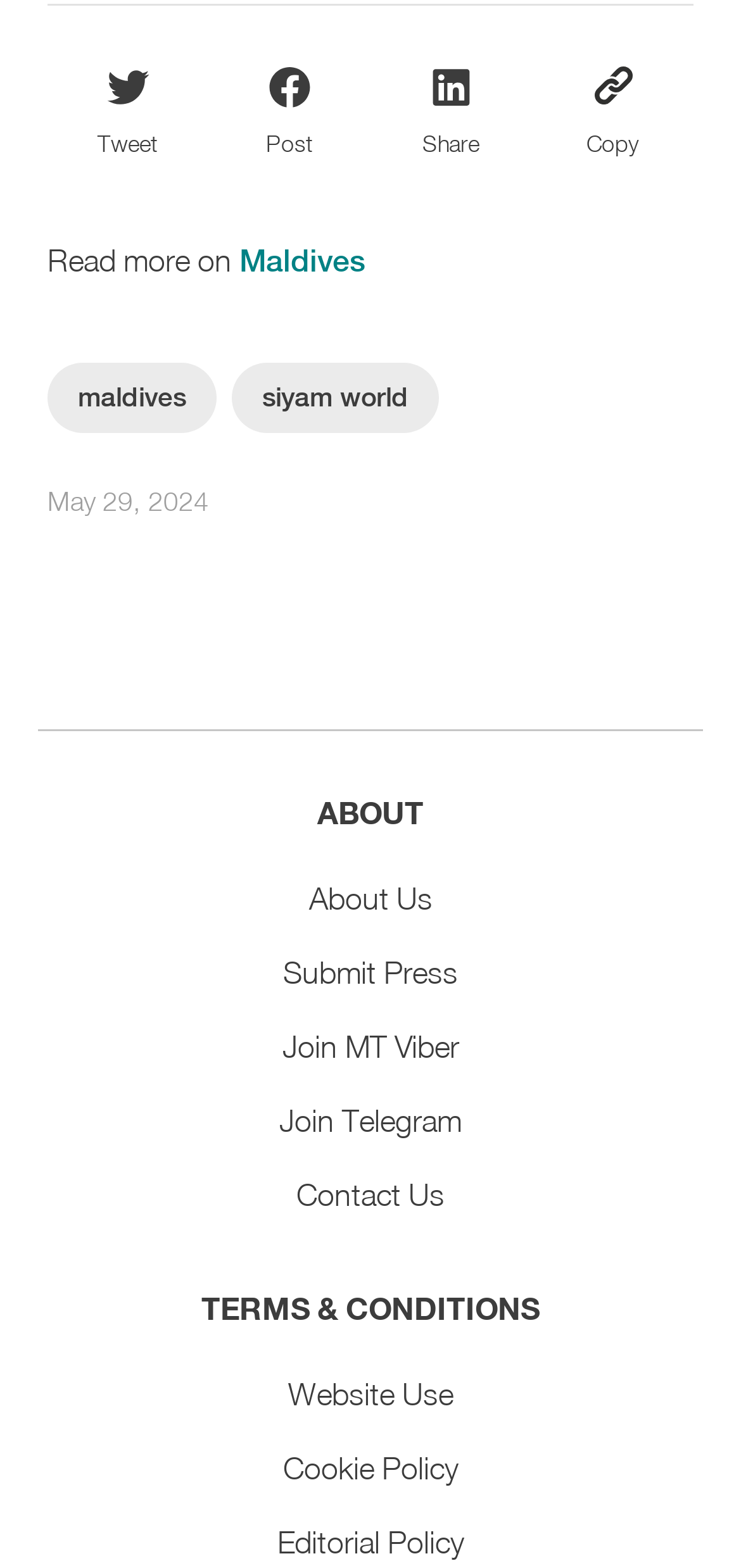Please identify the bounding box coordinates for the region that you need to click to follow this instruction: "View Website Use".

[0.374, 0.874, 0.626, 0.903]